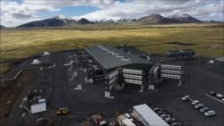Generate a comprehensive caption that describes the image.

The image showcases a modern facility for carbon dioxide removal, located in a rugged, scenic landscape. This aerial view highlights the large, well-structured building that is part of a new plant in Iceland, aimed at scaling up efforts to extract CO2 from the atmosphere. Surrounding the facility, you can see a mixture of natural terrain and human infrastructure, with mountains in the background under a partly cloudy sky. Vehicles are parked around the site, indicating active operations. This innovative project represents significant advancements in climate technology and sustainable practices.